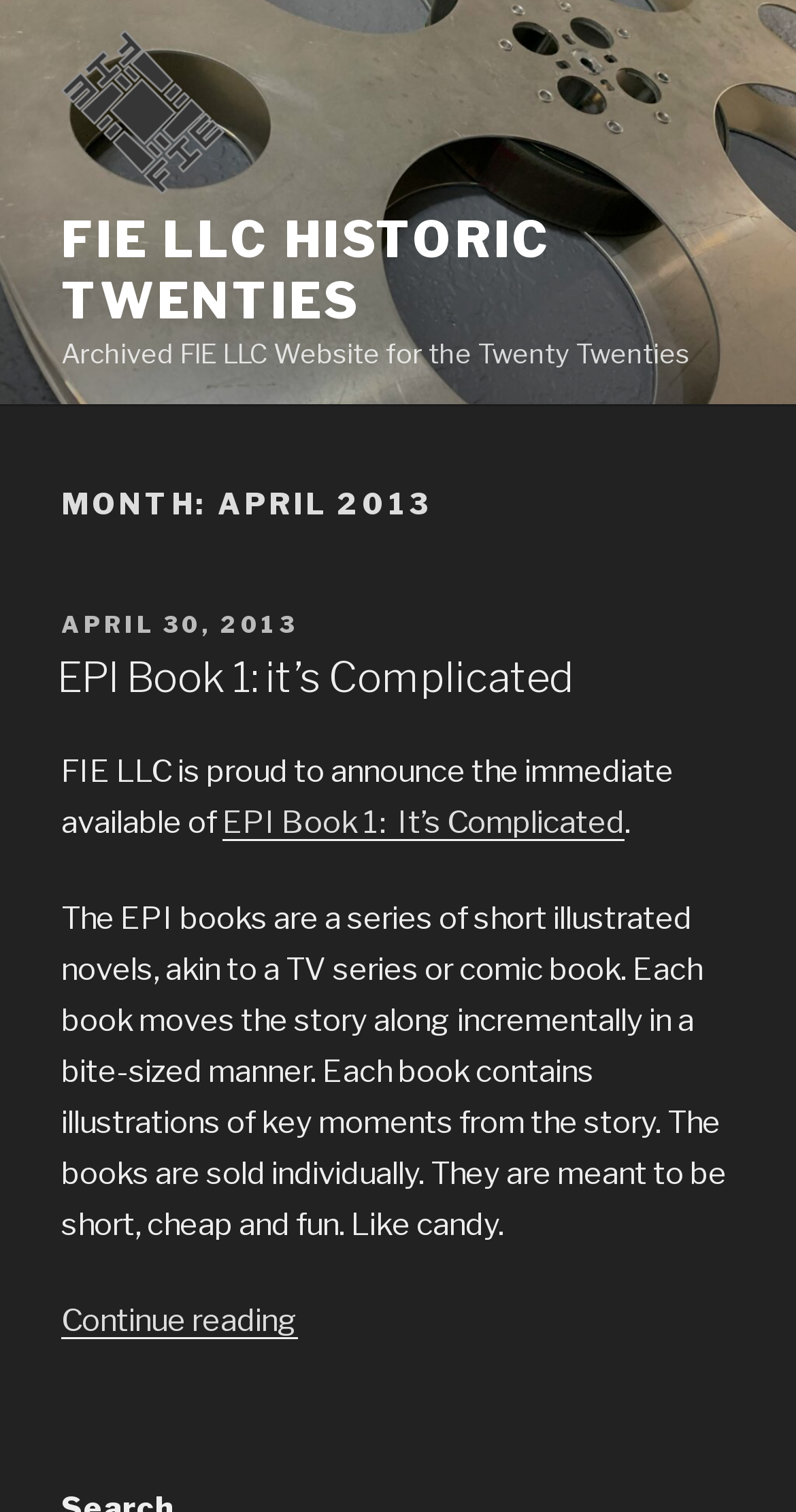What is the name of the company?
Carefully analyze the image and provide a detailed answer to the question.

The name of the company can be found in the link 'FIE LLC Historic Twenties' at the top of the webpage, which suggests that the webpage is related to FIE LLC.